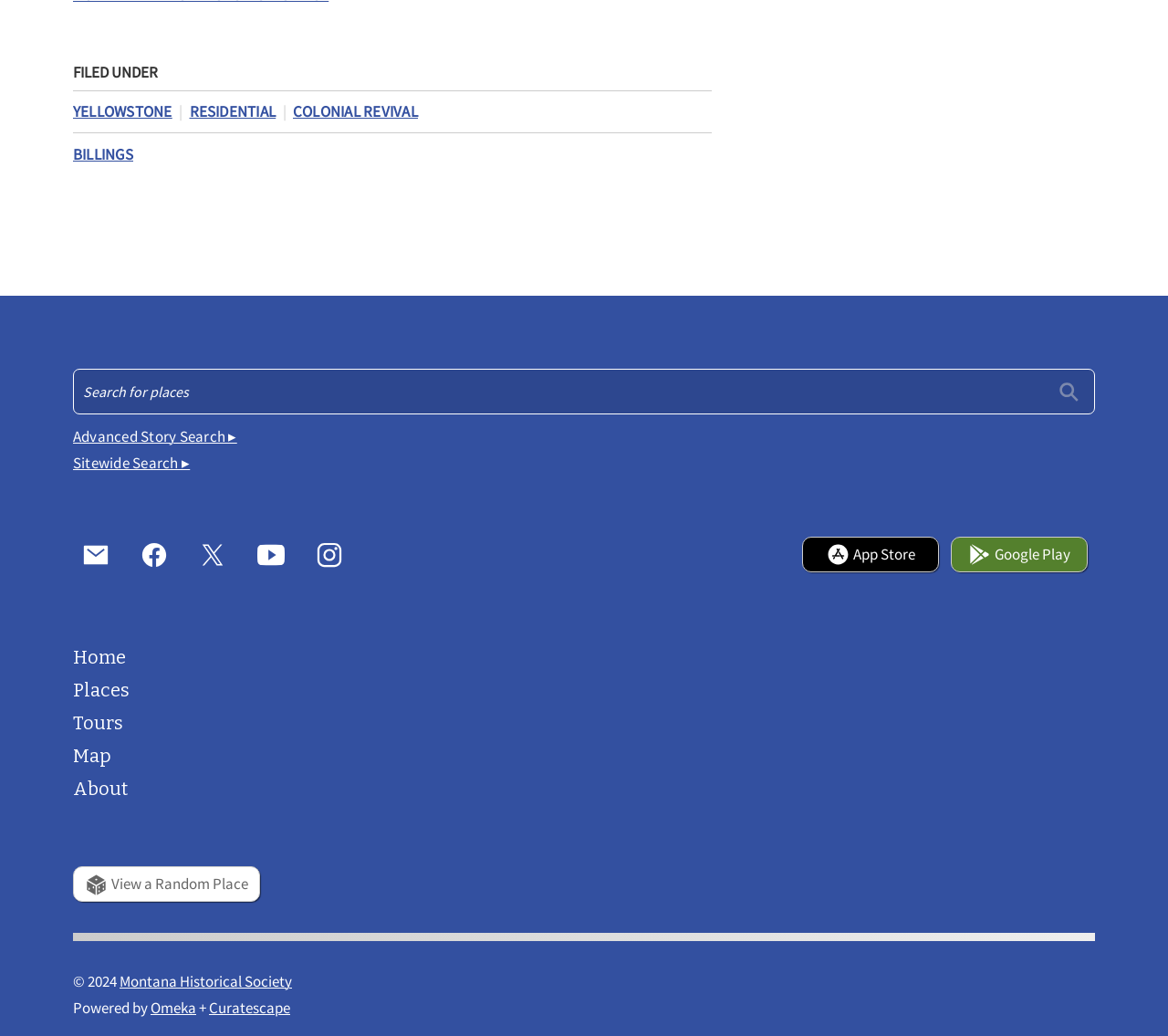Pinpoint the bounding box coordinates for the area that should be clicked to perform the following instruction: "Submit a search query".

[0.897, 0.362, 0.934, 0.393]